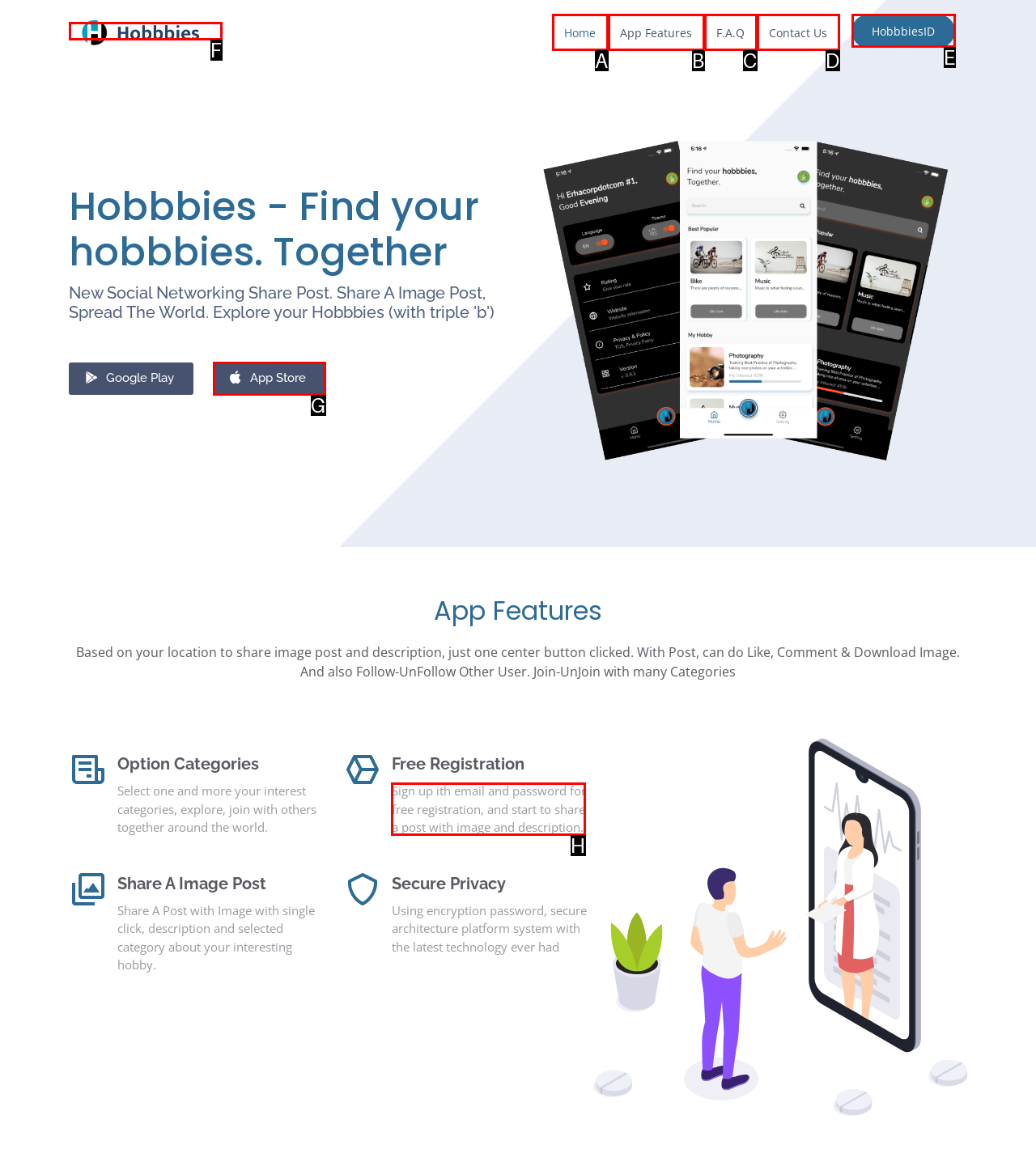Point out the option that needs to be clicked to fulfill the following instruction: switch to English language
Answer with the letter of the appropriate choice from the listed options.

None